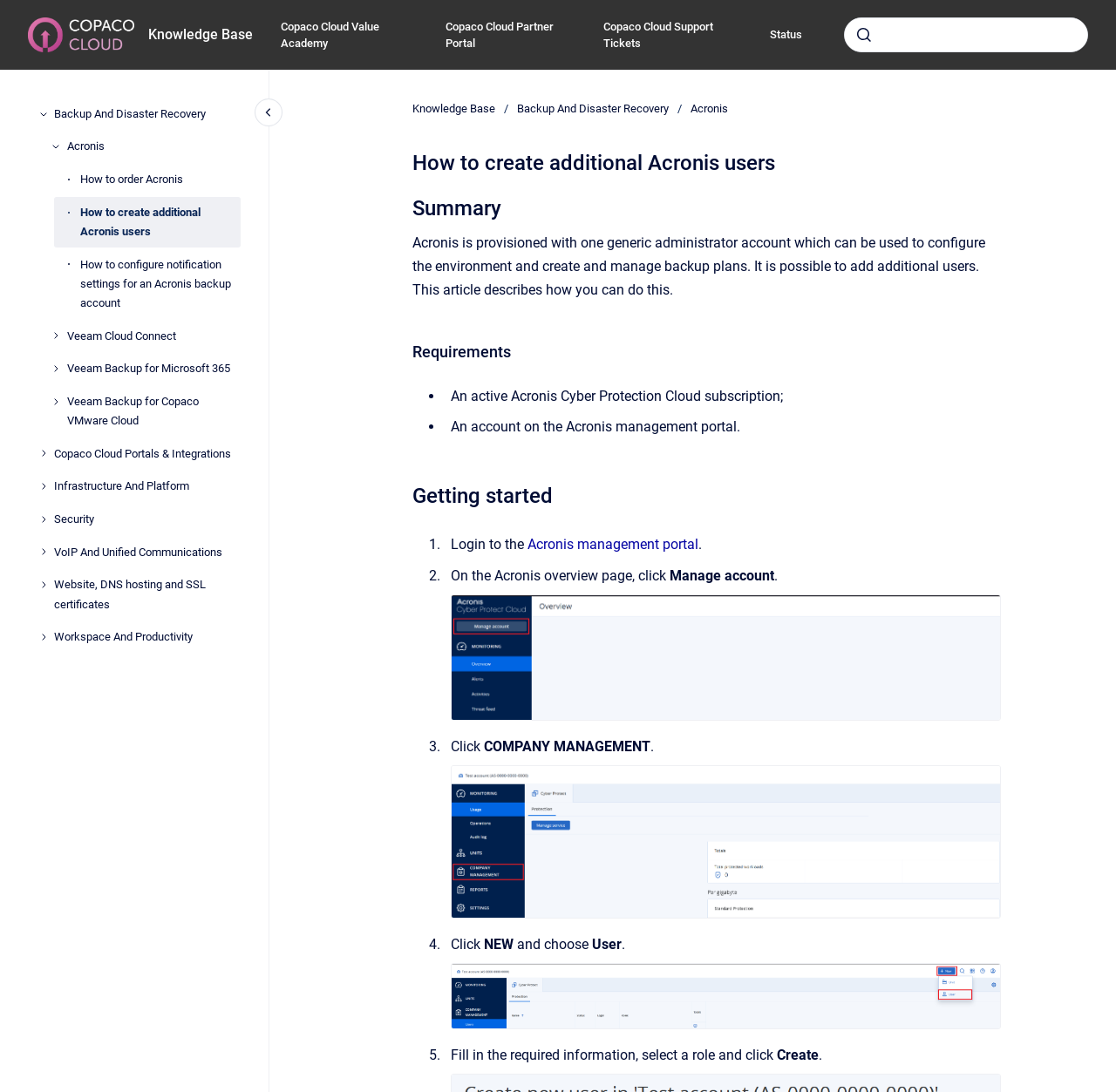How many images are there on this webpage?
Answer the question with just one word or phrase using the image.

3